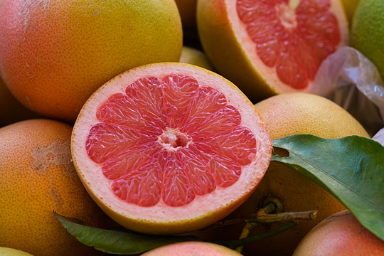Is the grapefruit ripe?
Provide a short answer using one word or a brief phrase based on the image.

Yes